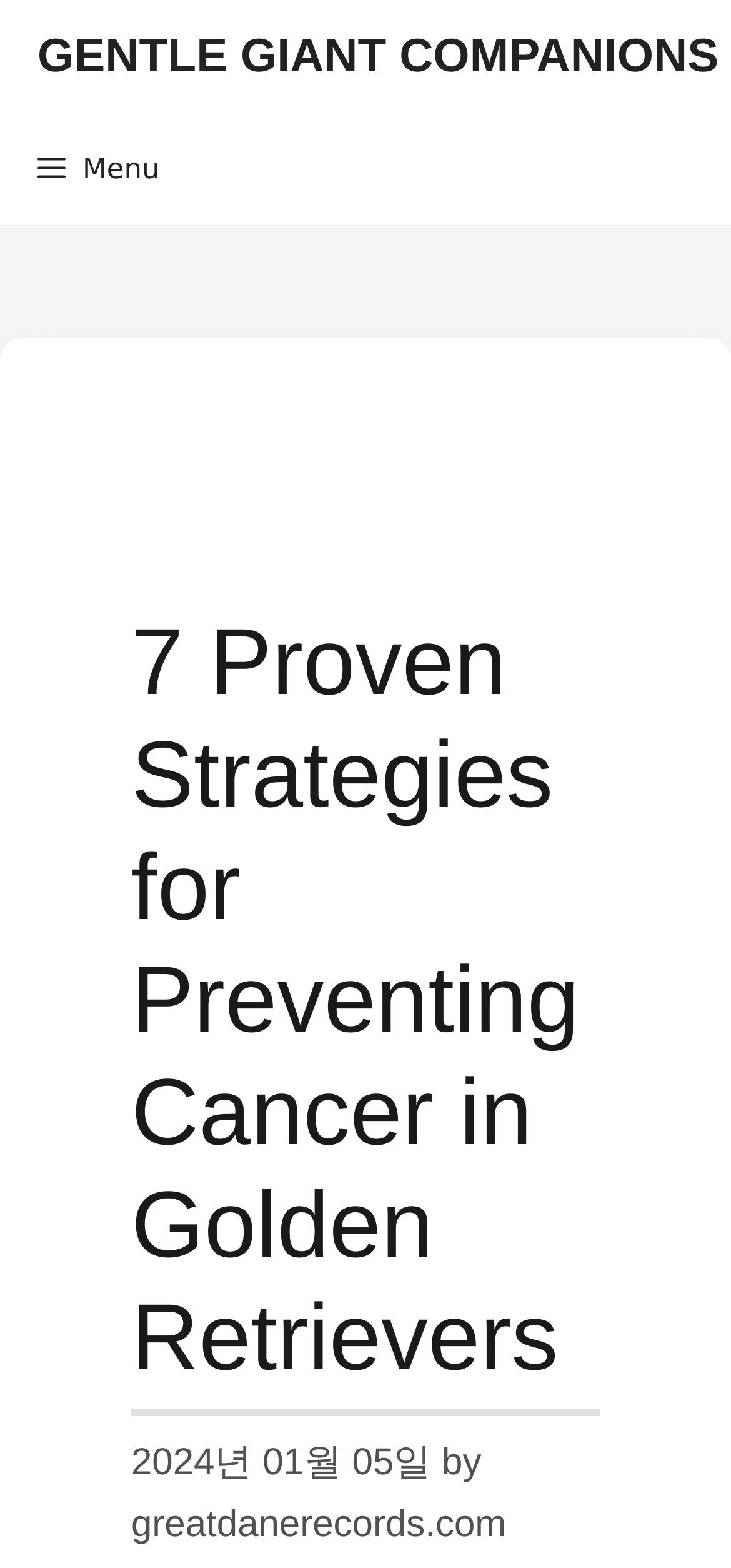Identify and provide the main heading of the webpage.

7 Proven Strategies for Preventing Cancer in Golden Retrievers